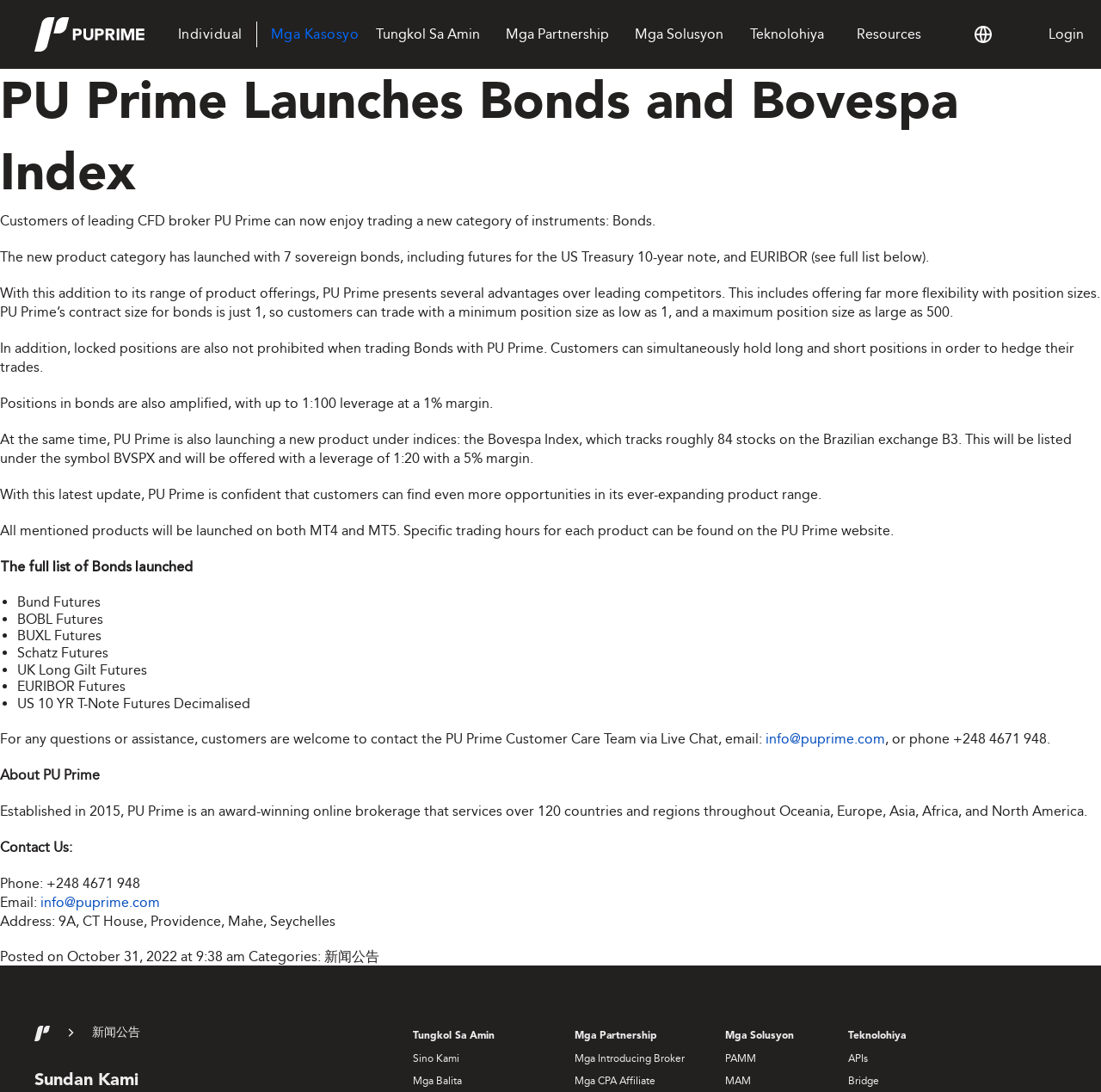Please locate the bounding box coordinates of the element's region that needs to be clicked to follow the instruction: "Click on the 'Login' link". The bounding box coordinates should be provided as four float numbers between 0 and 1, i.e., [left, top, right, bottom].

[0.937, 0.024, 0.984, 0.039]